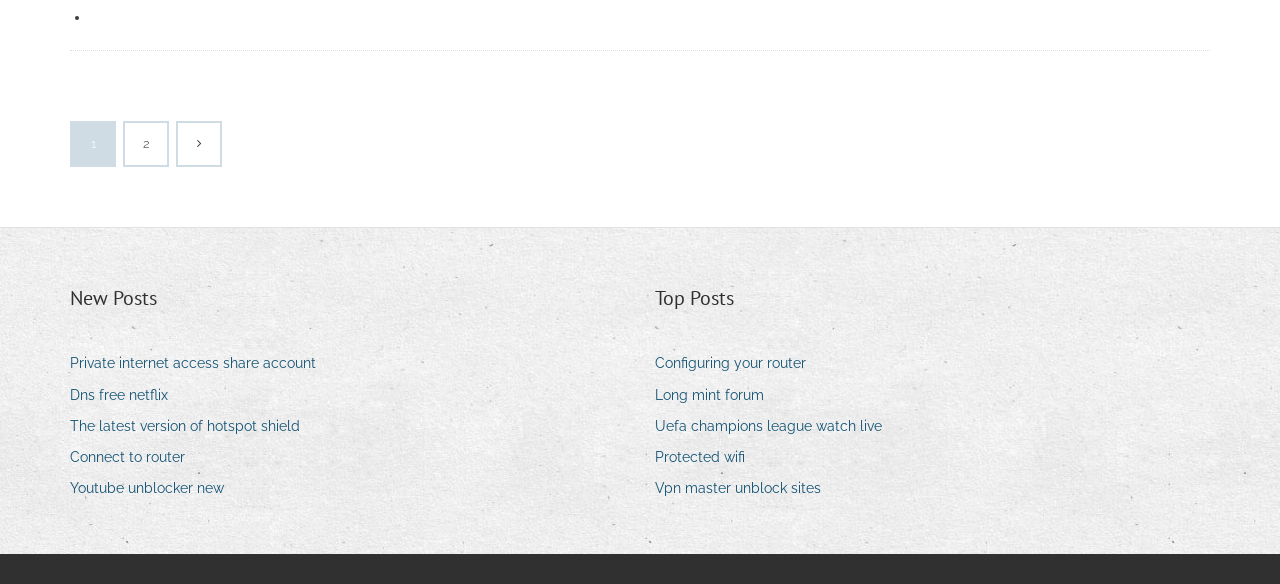Examine the image and give a thorough answer to the following question:
How many sections are there on this webpage?

I found that there are two main sections on this webpage, which are 'New Posts' and 'Top Posts', which is the answer to this question.